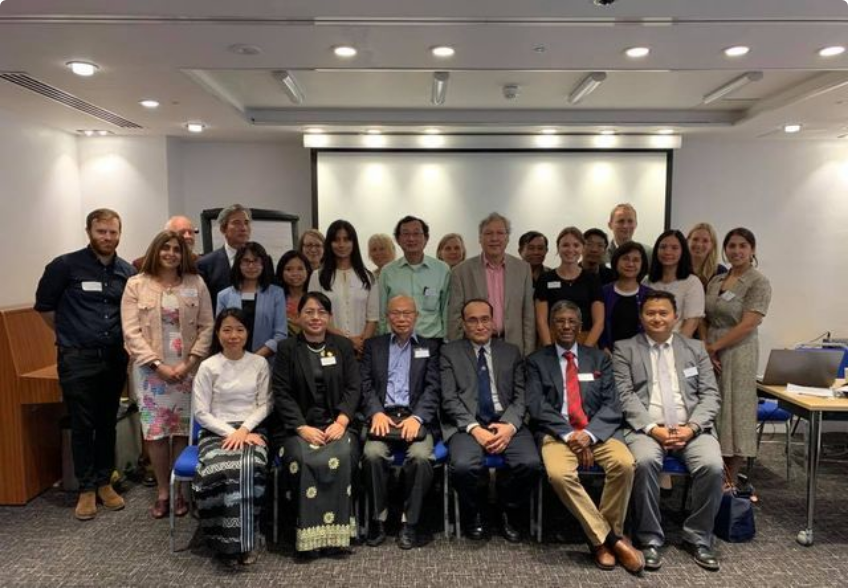What is the purpose of the MUKHA Thematic Group Meeting Event?
From the image, respond using a single word or phrase.

To foster connections and discuss advancements